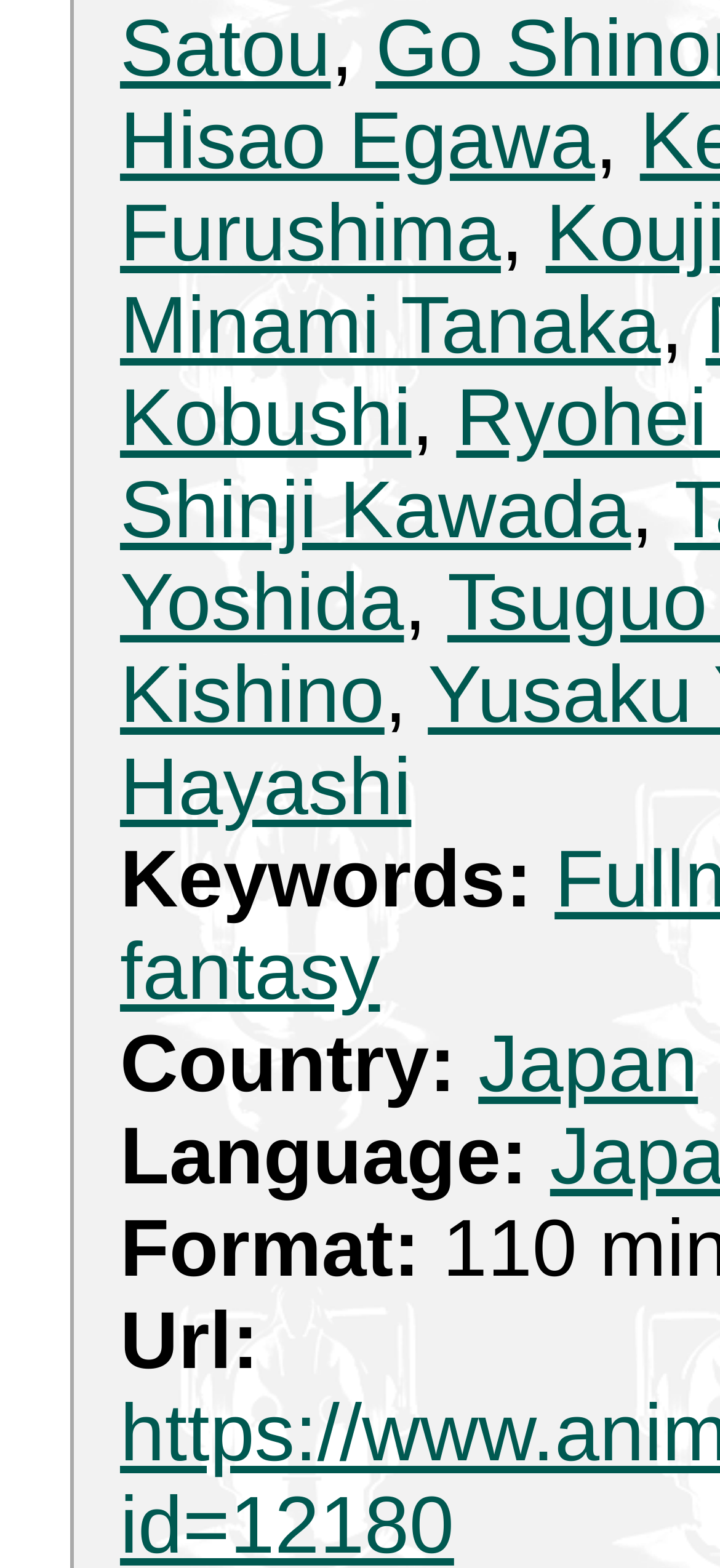What is the language of the content?
Based on the image content, provide your answer in one word or a short phrase.

Not specified